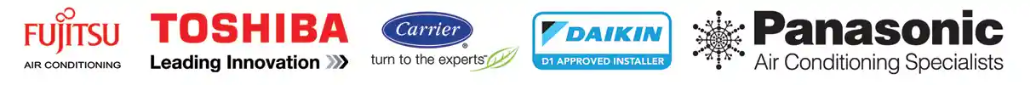What is Toshiba's slogan?
Look at the image and respond with a single word or a short phrase.

Leading Innovation